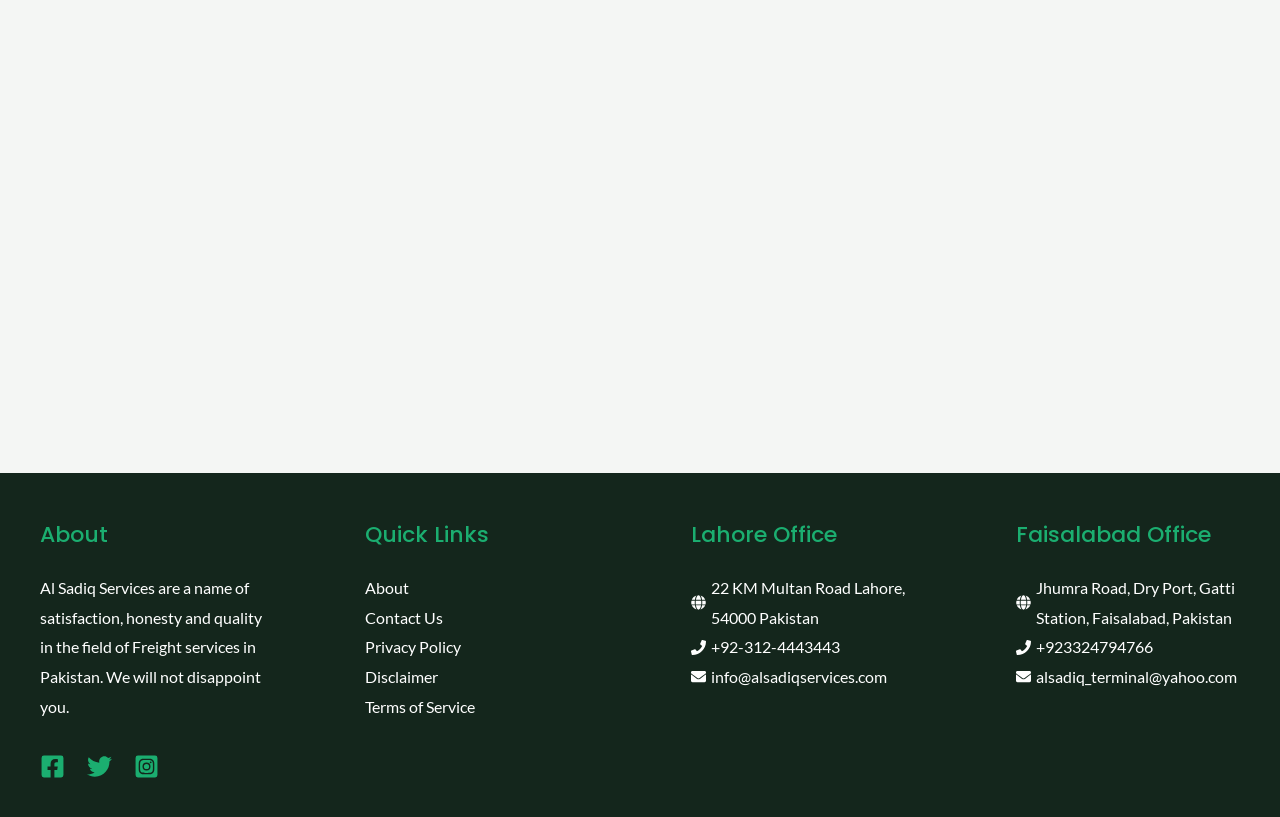Point out the bounding box coordinates of the section to click in order to follow this instruction: "Check Twitter link".

[0.068, 0.923, 0.088, 0.953]